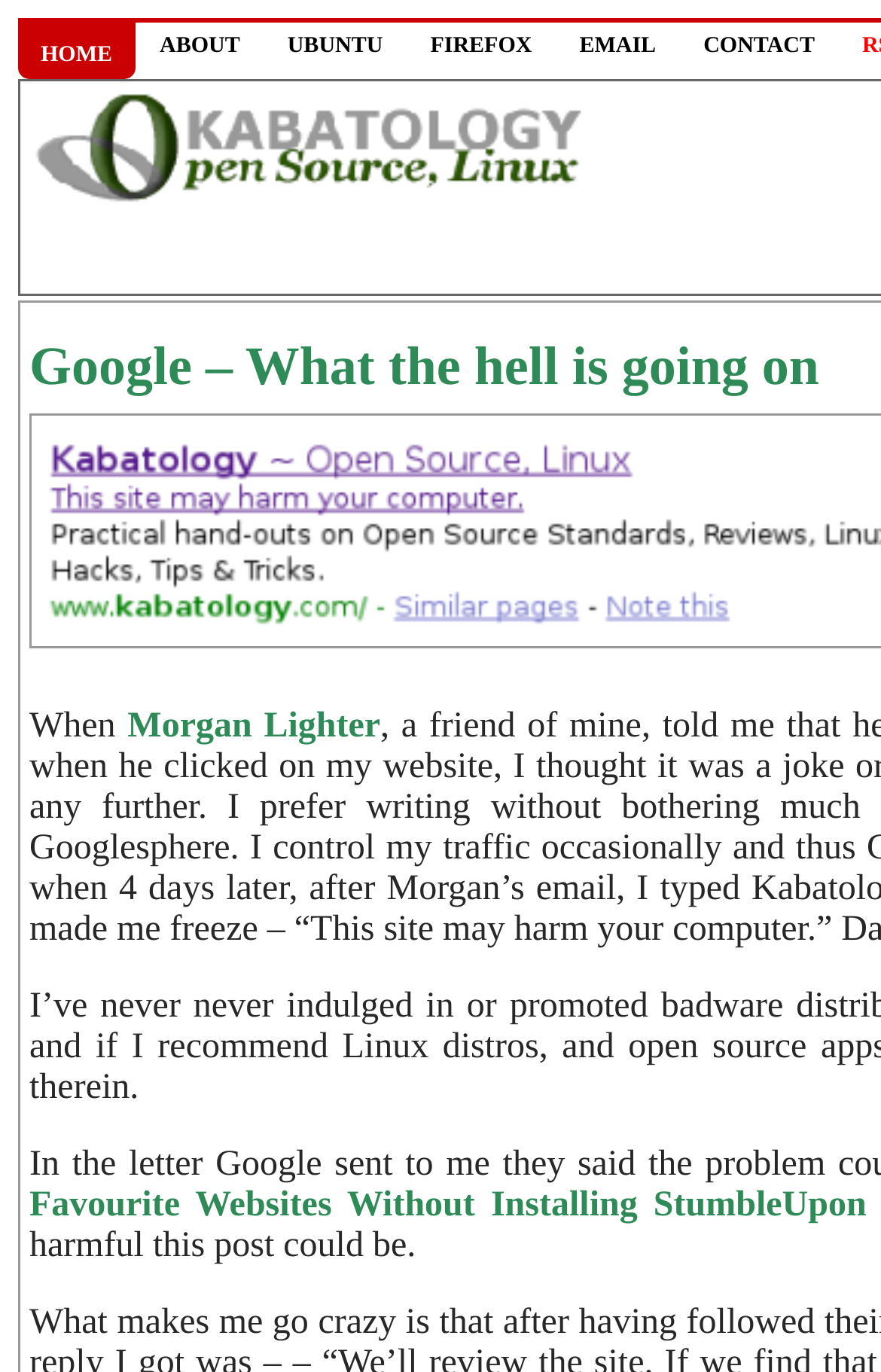Please provide a one-word or short phrase answer to the question:
Who is the author of the article?

Morgan Lighter